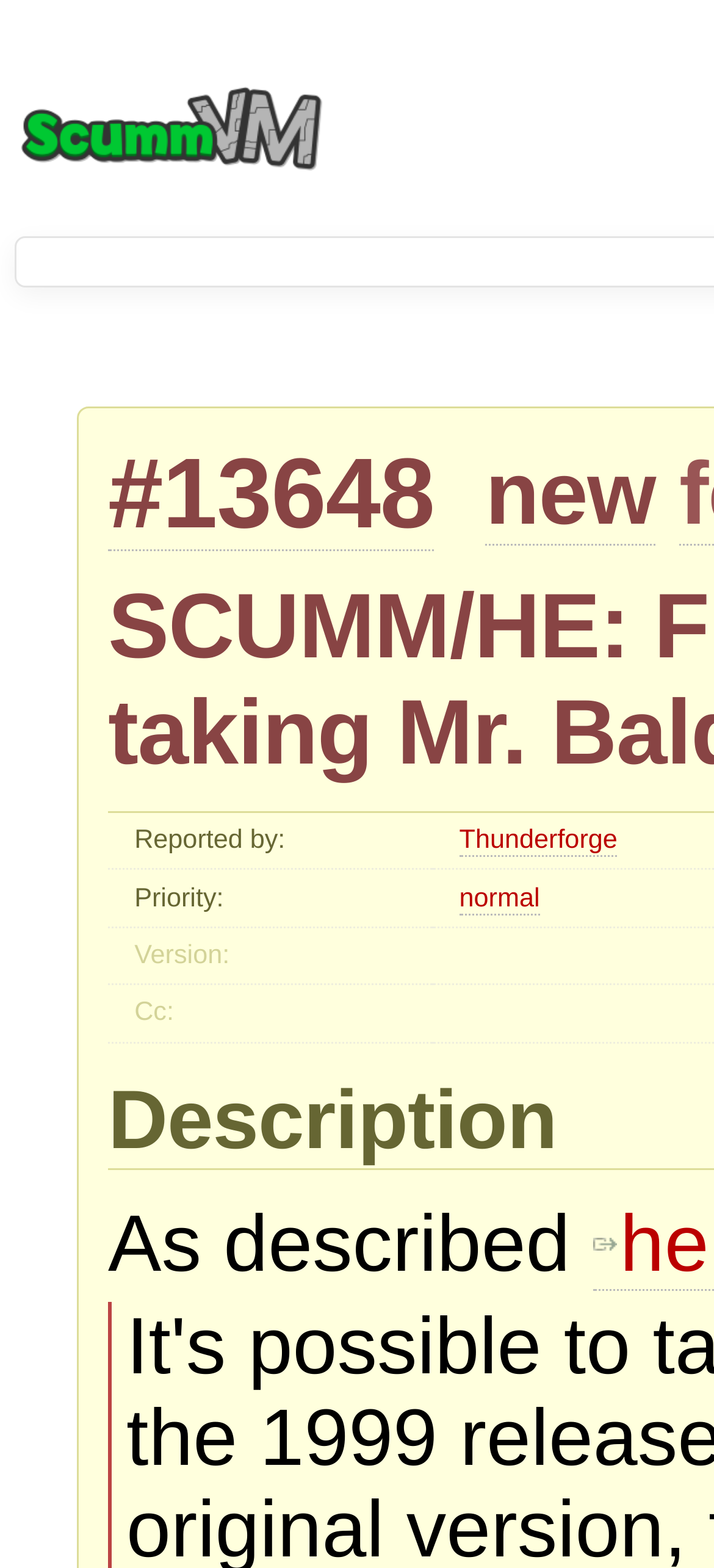What is the priority of the bug?
Please provide a full and detailed response to the question.

I found the rowheader 'Priority:' and its corresponding link 'normal', which indicates the priority of the bug is normal.